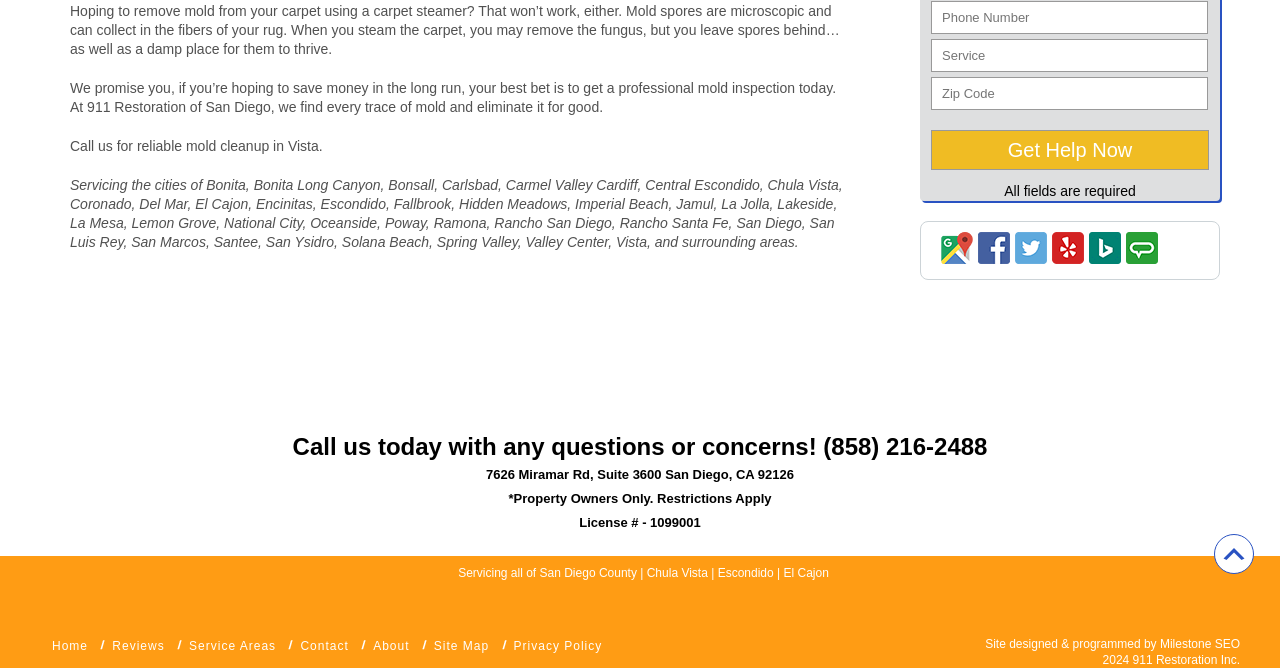What is the purpose of the form on the right?
Based on the image, give a one-word or short phrase answer.

Get help now